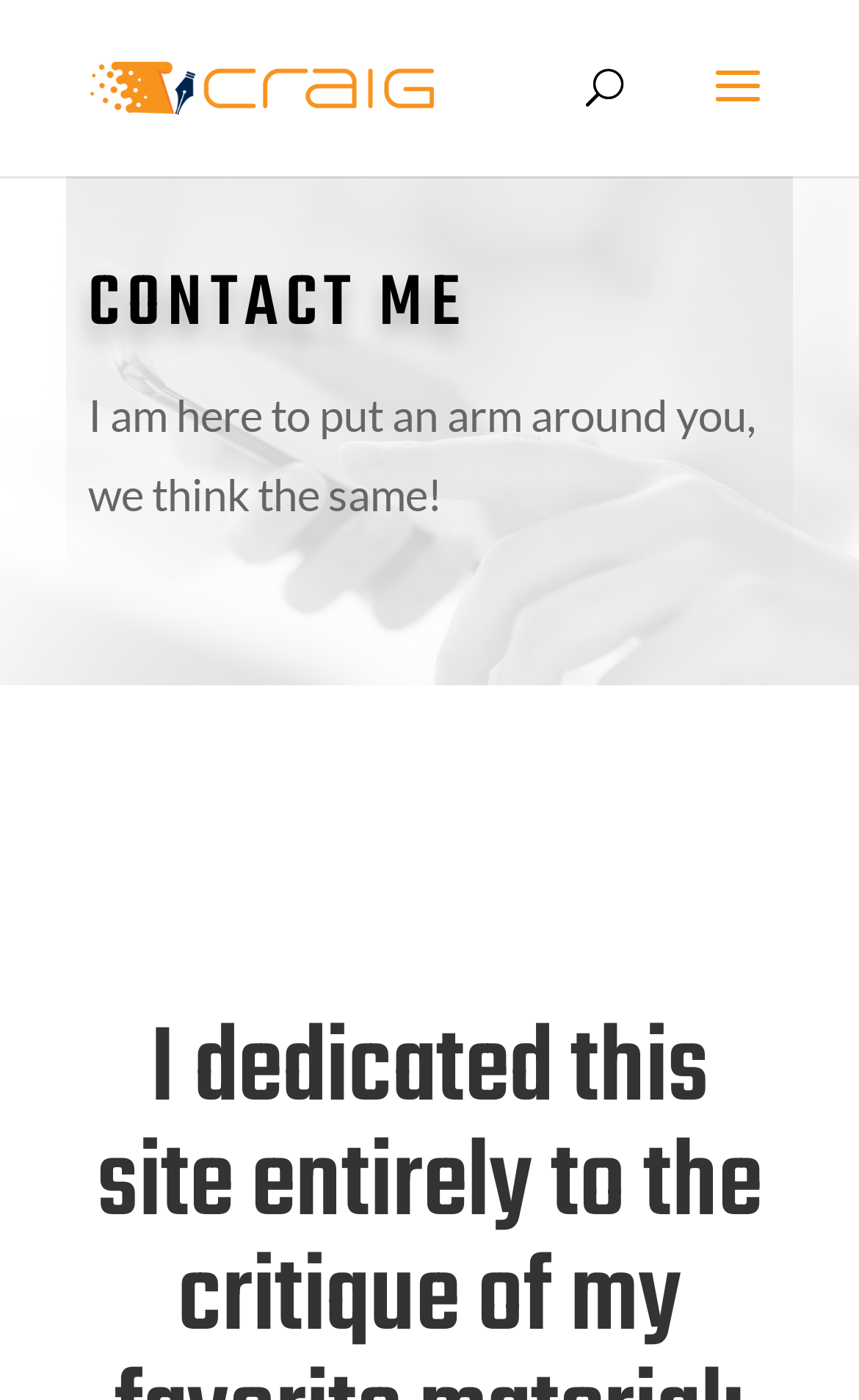Using the format (top-left x, top-left y, bottom-right x, bottom-right y), provide the bounding box coordinates for the described UI element. All values should be floating point numbers between 0 and 1: alt="Craig Not Bond"

[0.105, 0.047, 0.505, 0.08]